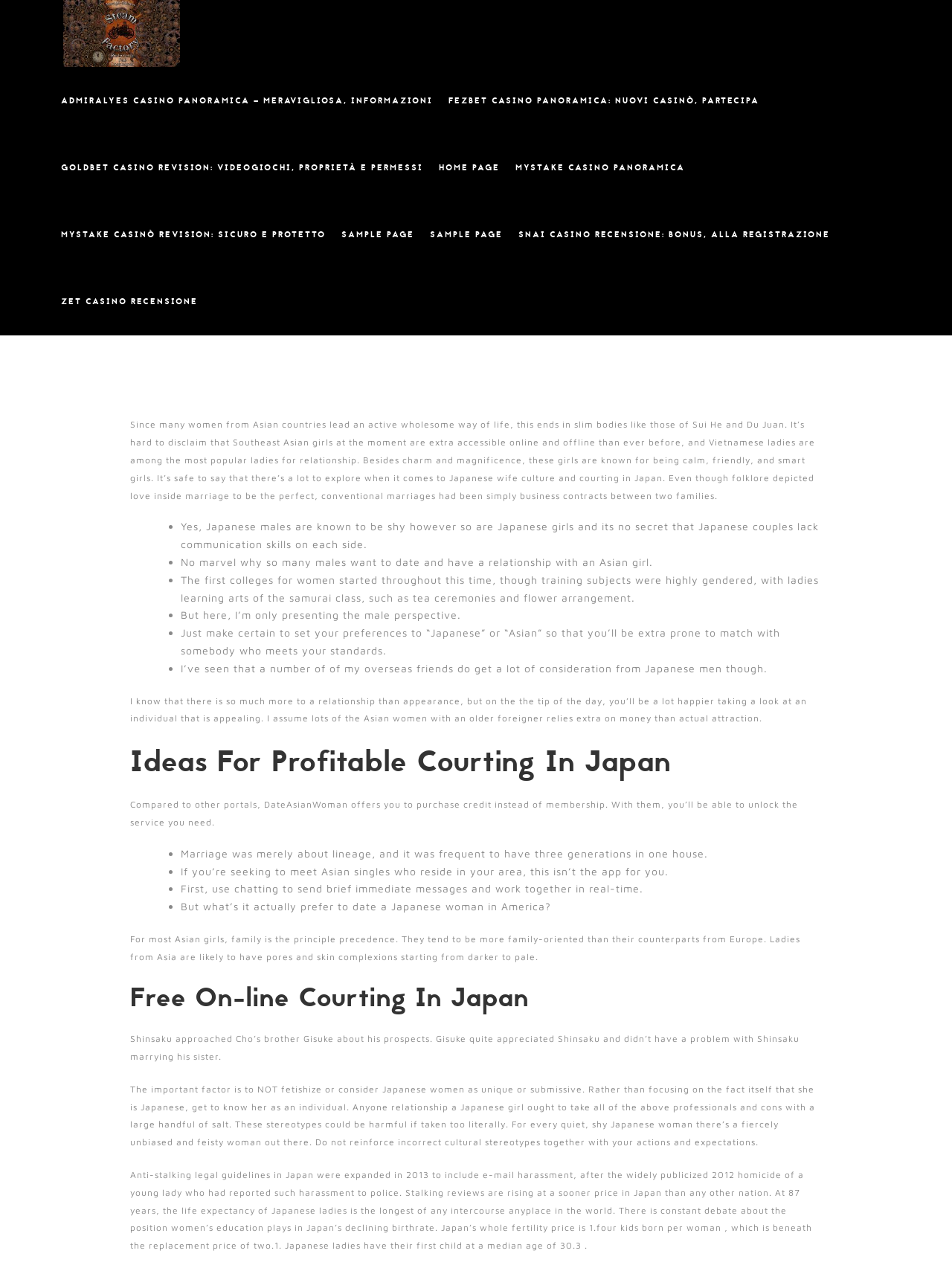What is the purpose of DateAsianWoman?
Using the visual information, reply with a single word or short phrase.

To purchase credits for dating services